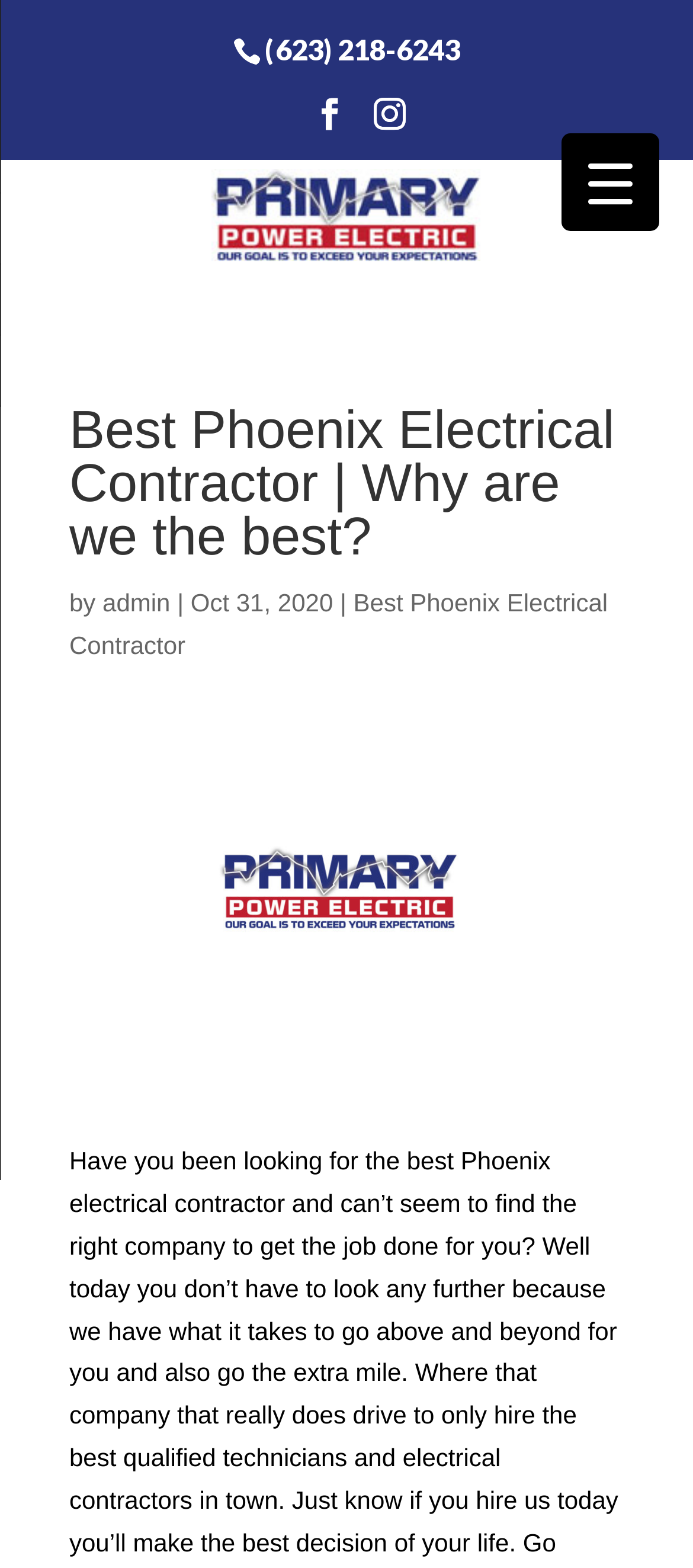Provide the bounding box coordinates of the HTML element described by the text: "Bathroom Renovations Hamilton".

None